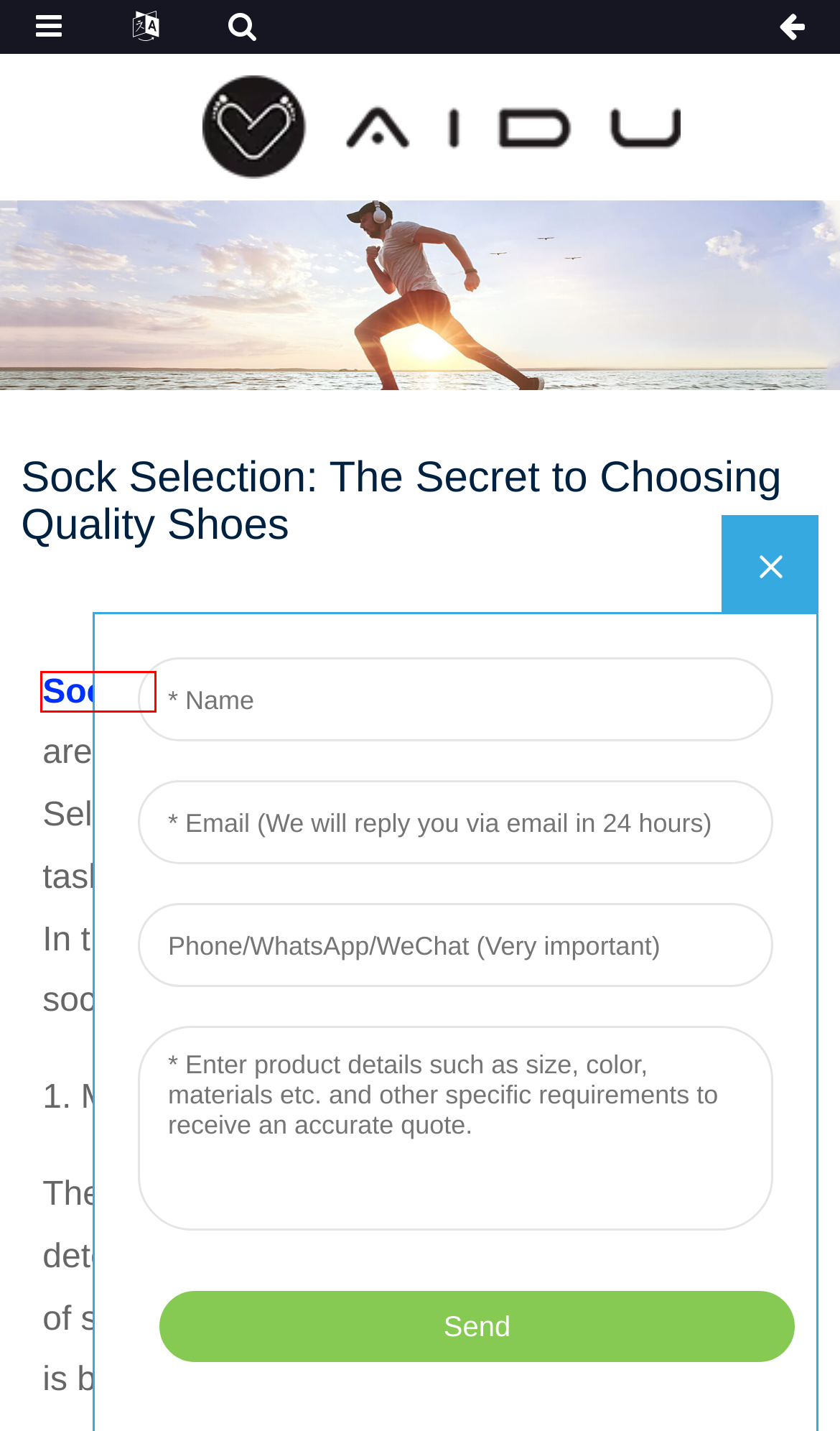Review the screenshot of a webpage containing a red bounding box around an element. Select the description that best matches the new webpage after clicking the highlighted element. The options are:
A. Customized Garment And Accessories, Jackets, Hoodies - Aidu Trading
B. OEM Yoga Suit for Ladies - Your Trusted Supplier, Factory & Manufacturer
C. Байпак тандоо: сапаттуу бут кийим тандоонун сыры
D. انتخاب جوراب: راز انتخاب کفش با کیفیت
E. Selezione delle calze: il segreto per scegliere scarpe di qualità
F. China Women Factory, Women Supplier
G. Socks OEM Supplier Factory: High-Quality Manufacturer of Socks
H. Koho Sock: ʻO ka mea huna i ke koho ʻana i nā kāmaʻa maikaʻi

G